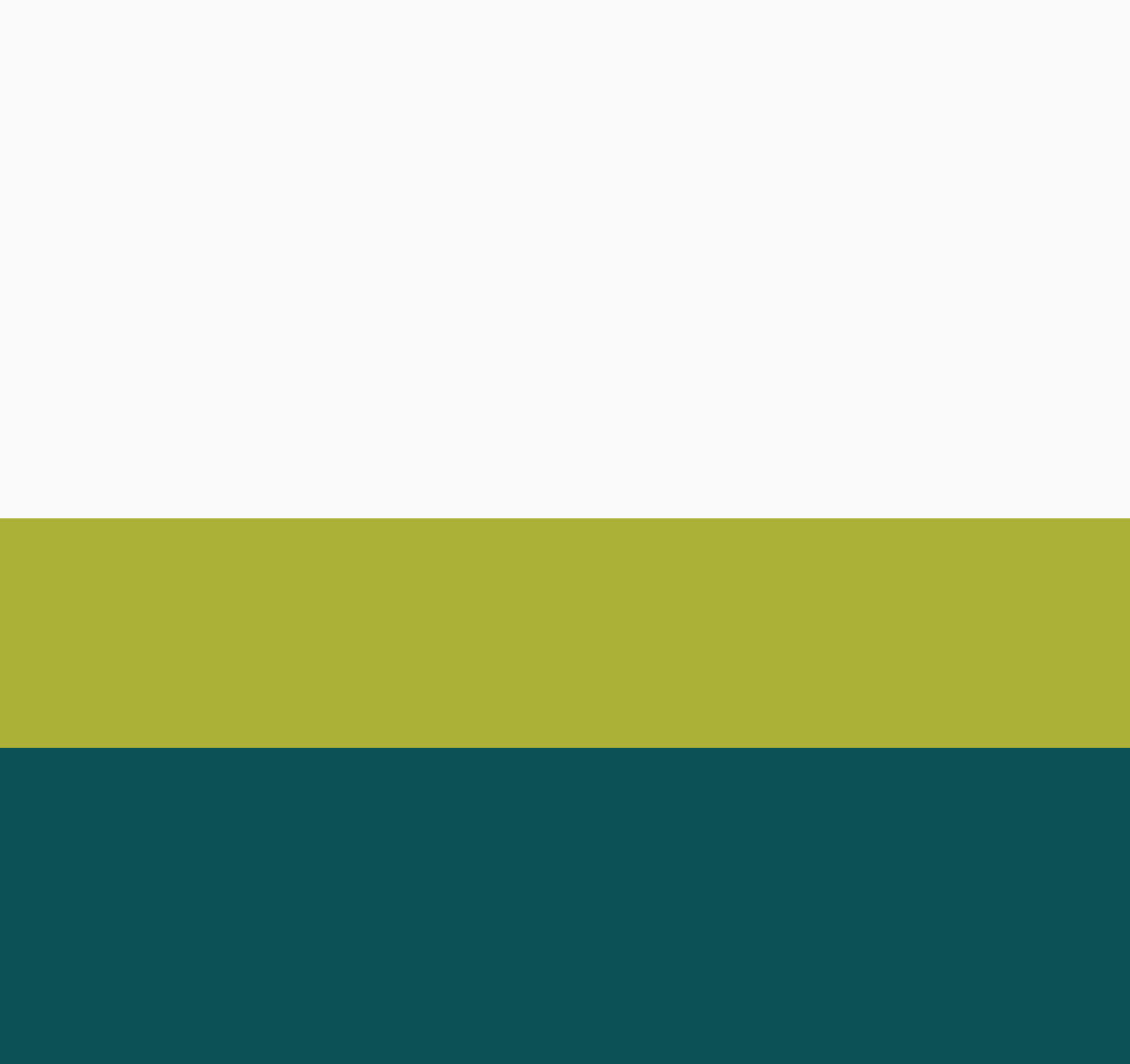What is the name of the coffee subscription service?
Look at the image and provide a short answer using one word or a phrase.

Giv Coffee